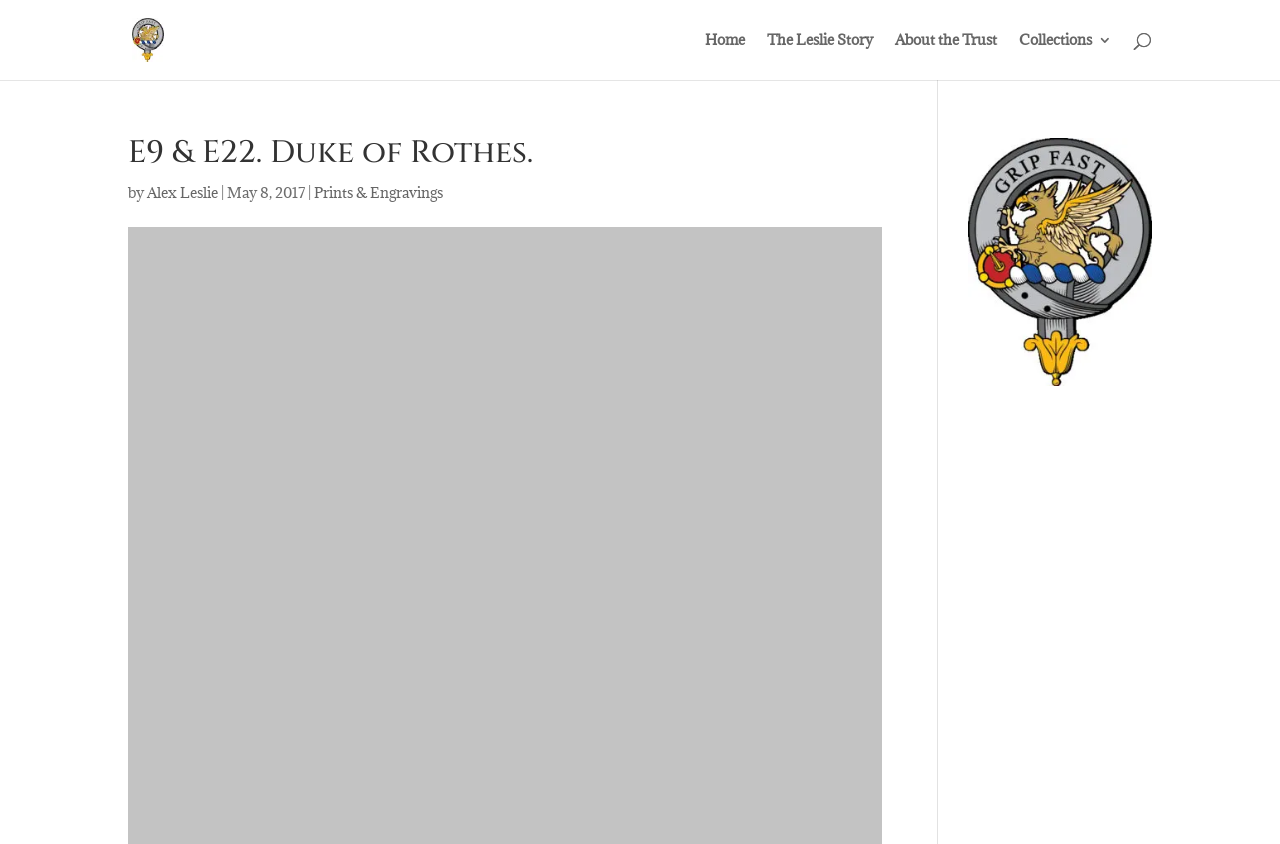Answer the question in a single word or phrase:
Who wrote about the Duke of Rothes?

Alex Leslie